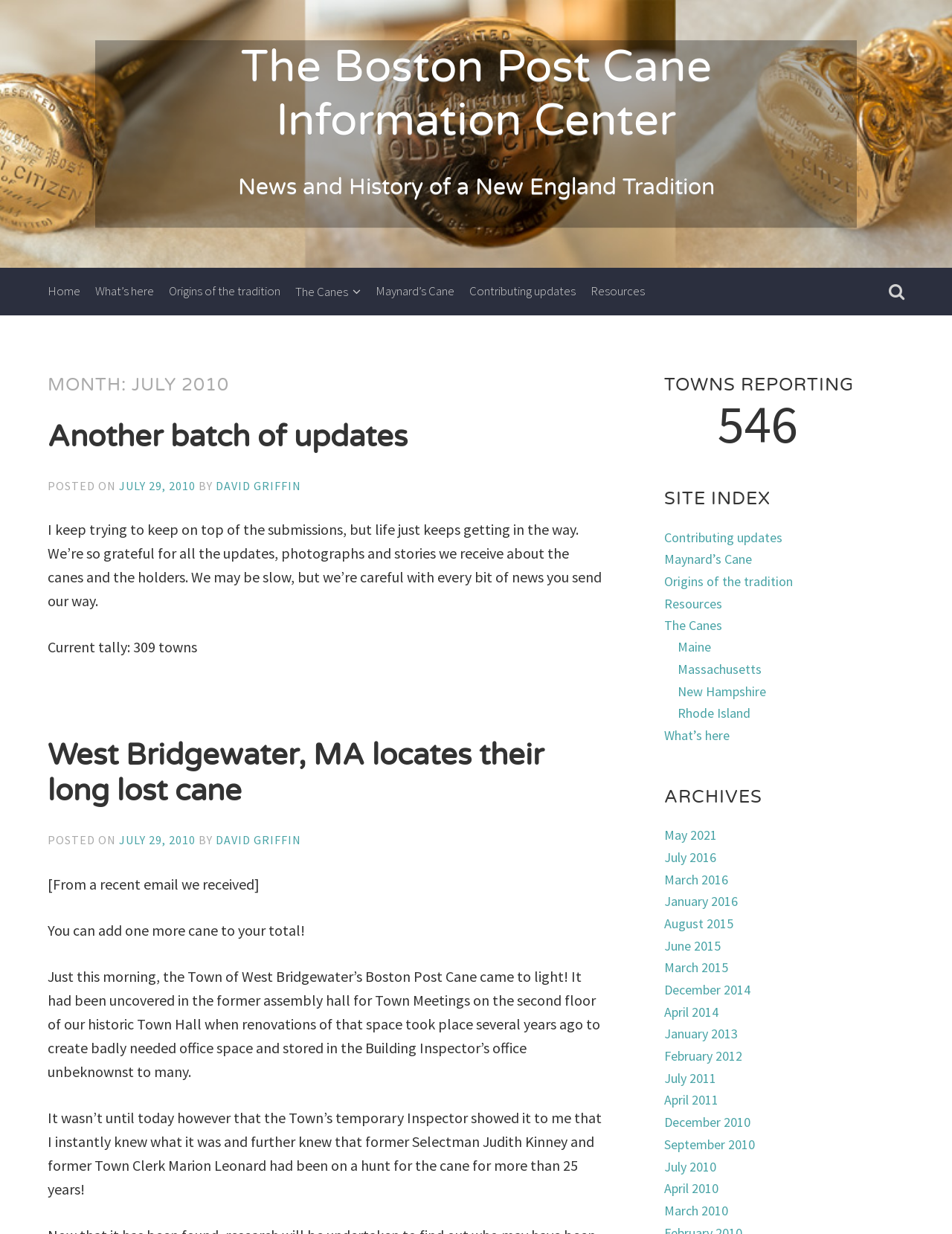Provide a thorough and detailed response to the question by examining the image: 
How many canes are reported in West Bridgewater, MA?

I found the answer by reading the article 'West Bridgewater, MA locates their long lost cane' which mentions that the town has found one cane.